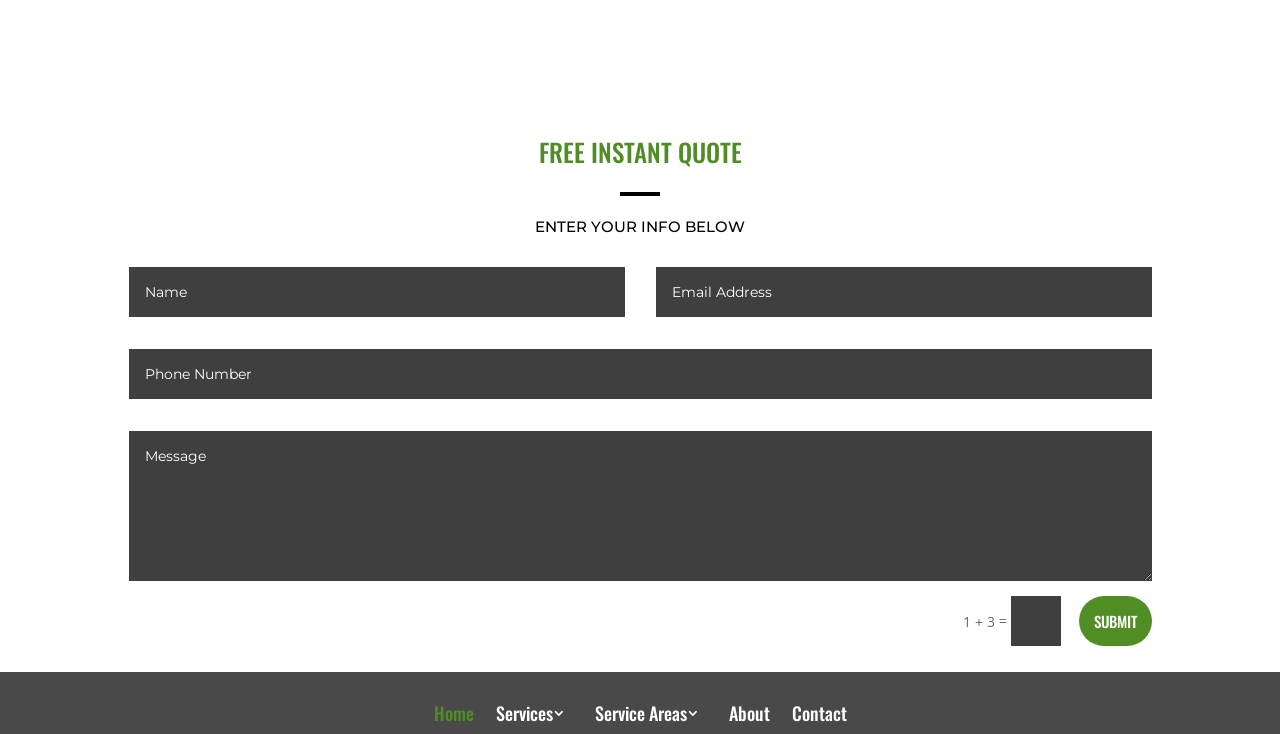Point out the bounding box coordinates of the section to click in order to follow this instruction: "Check the Facebook link".

None